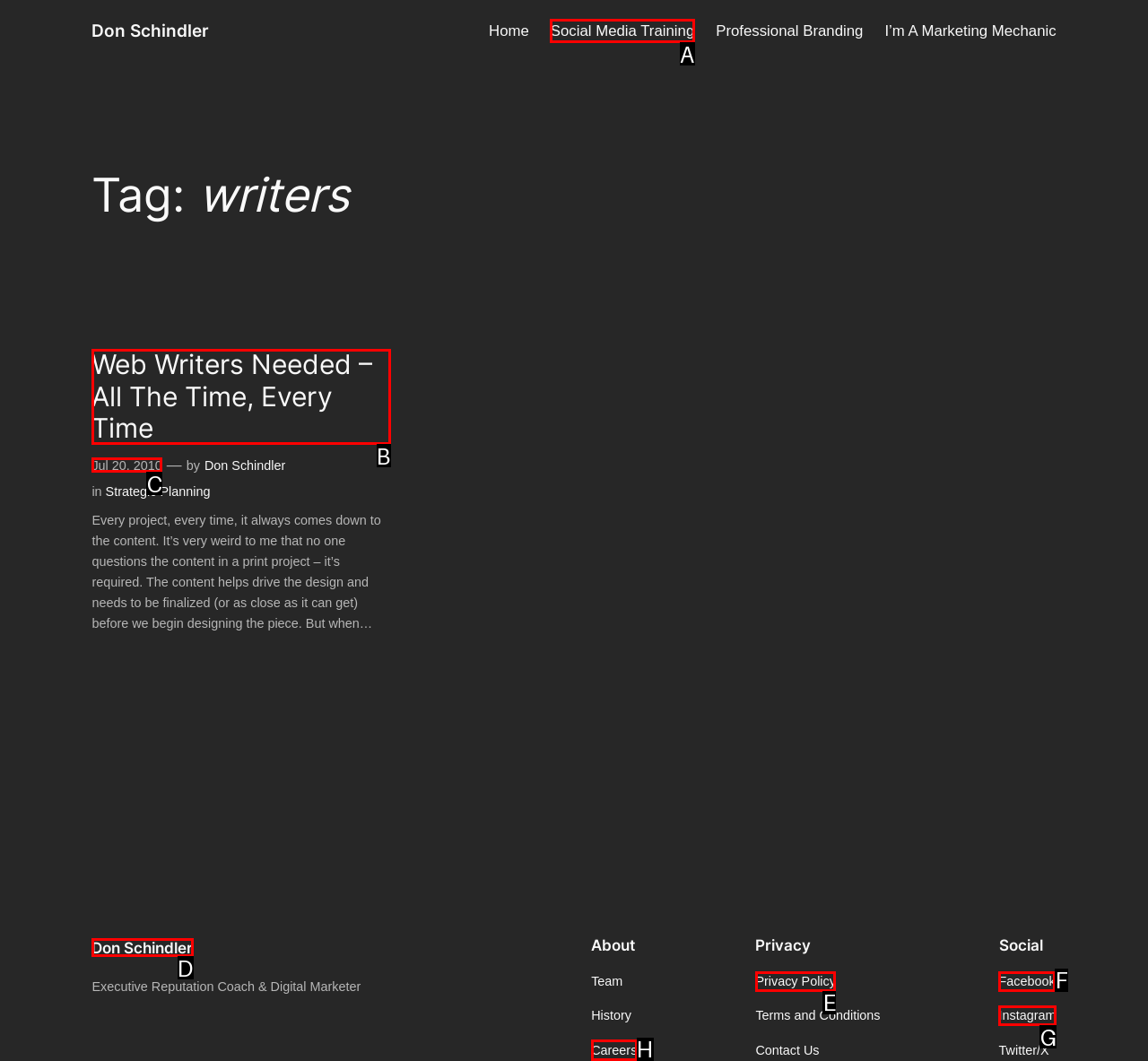Identify the correct letter of the UI element to click for this task: view post about web writers needed
Respond with the letter from the listed options.

B